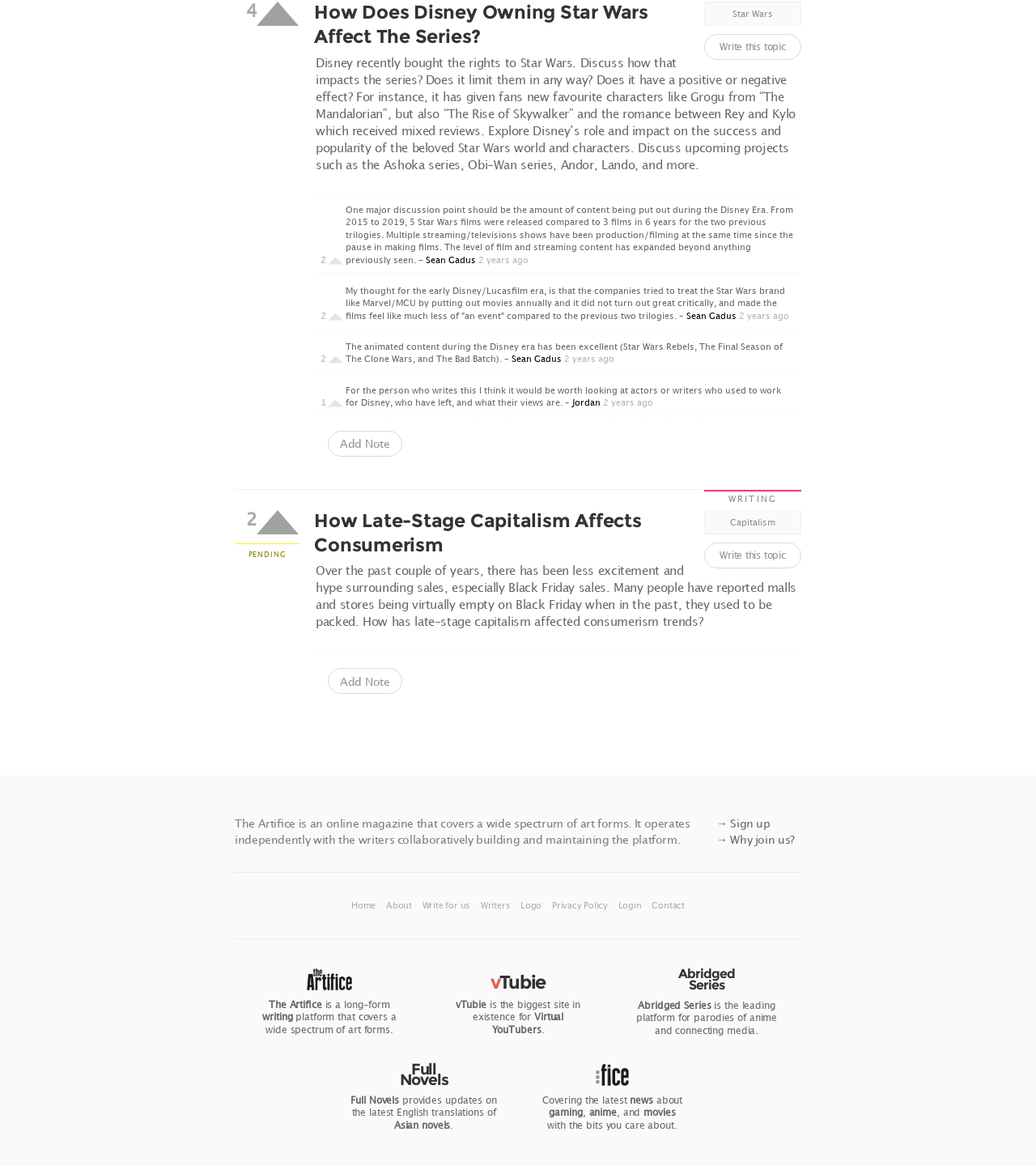How many links are there in the footer section?
Based on the screenshot, provide a one-word or short-phrase response.

11